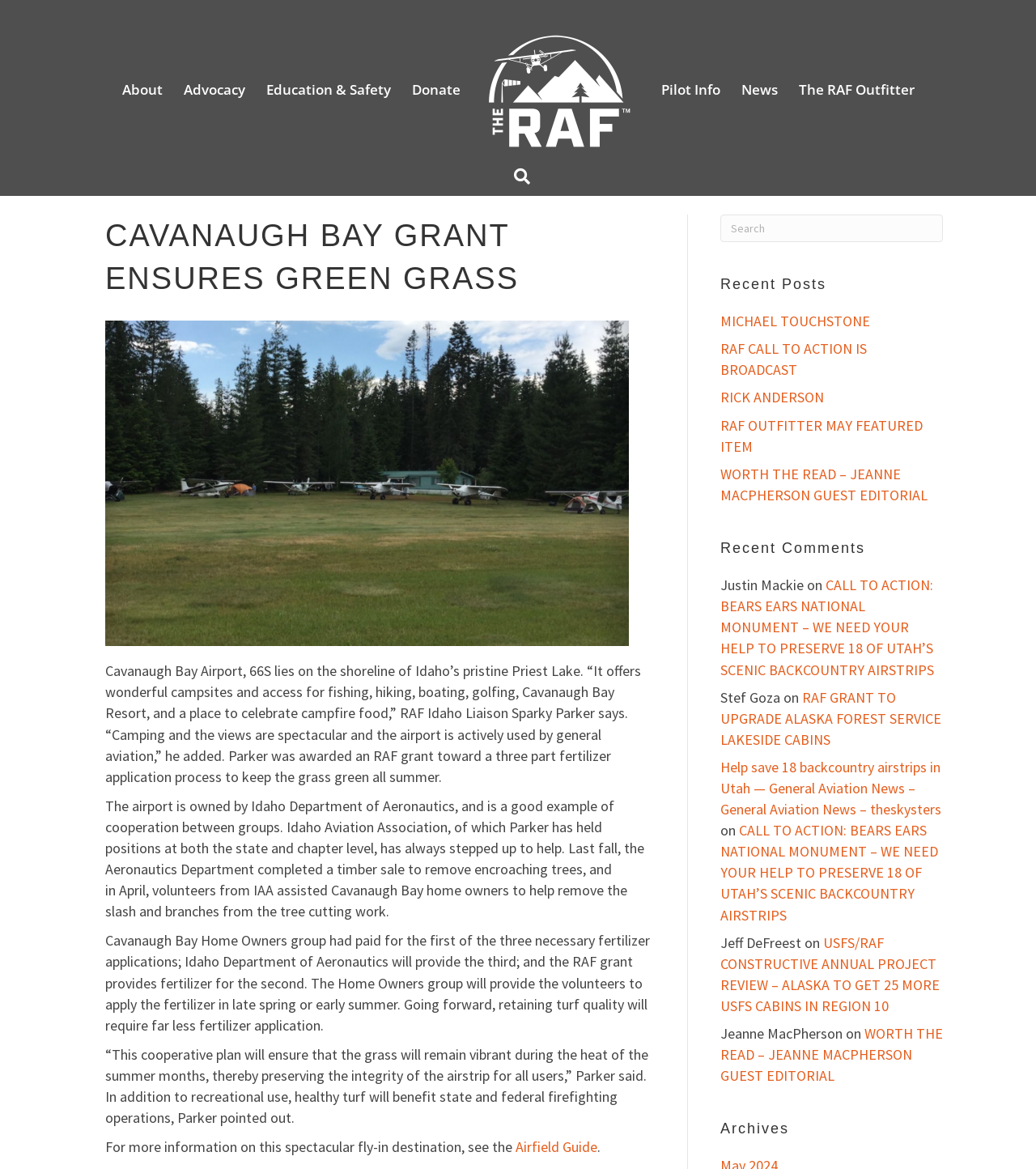What is the purpose of the RAF grant?
Examine the image and provide an in-depth answer to the question.

The webpage mentions 'Parker was awarded an RAF grant toward a three part fertilizer application process to keep the grass green all summer.' in the StaticText element, which indicates that the purpose of the RAF grant is for fertilizer application.